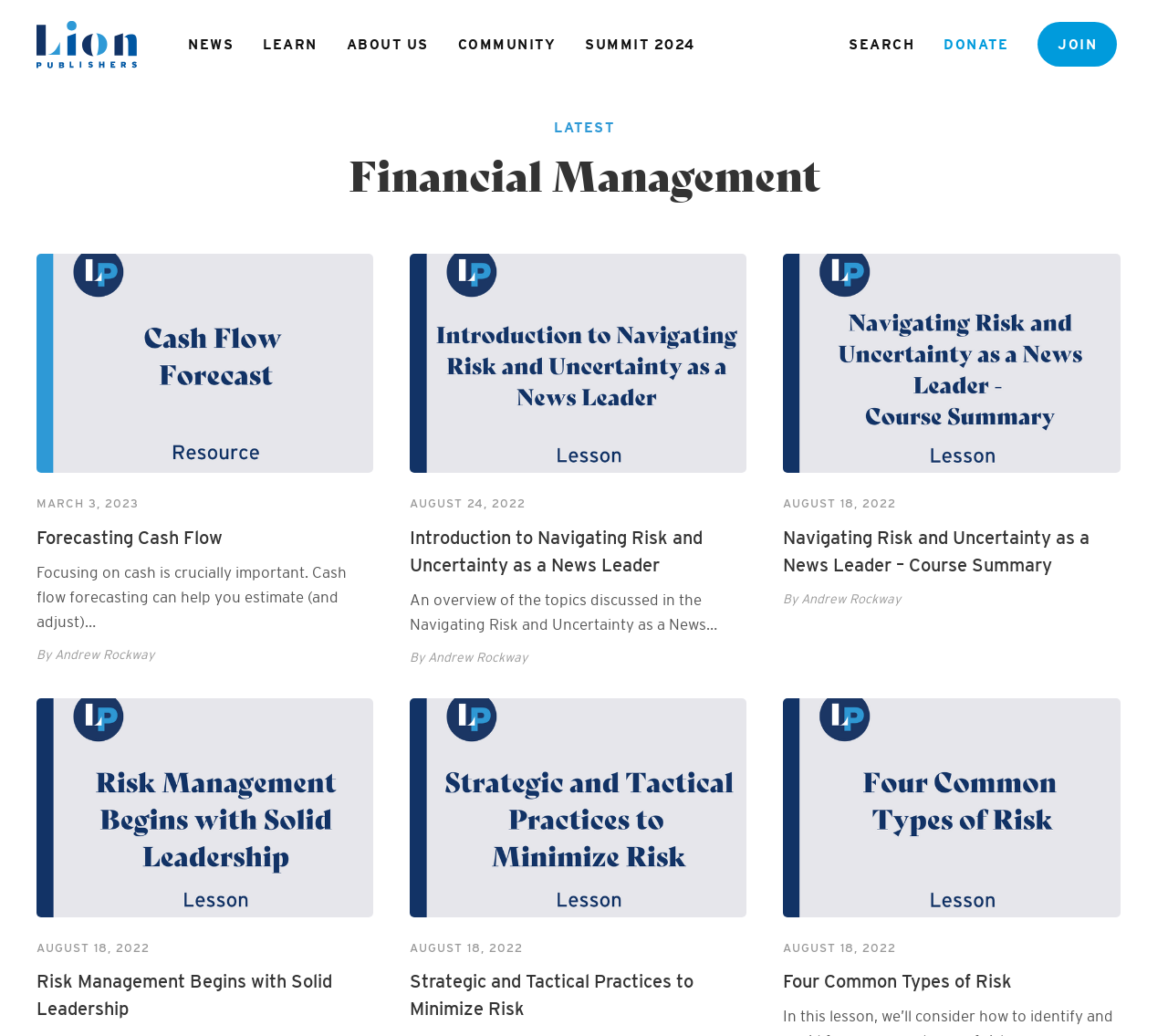Please find the bounding box coordinates of the element that needs to be clicked to perform the following instruction: "Search for something". The bounding box coordinates should be four float numbers between 0 and 1, represented as [left, top, right, bottom].

[0.727, 0.035, 0.783, 0.05]